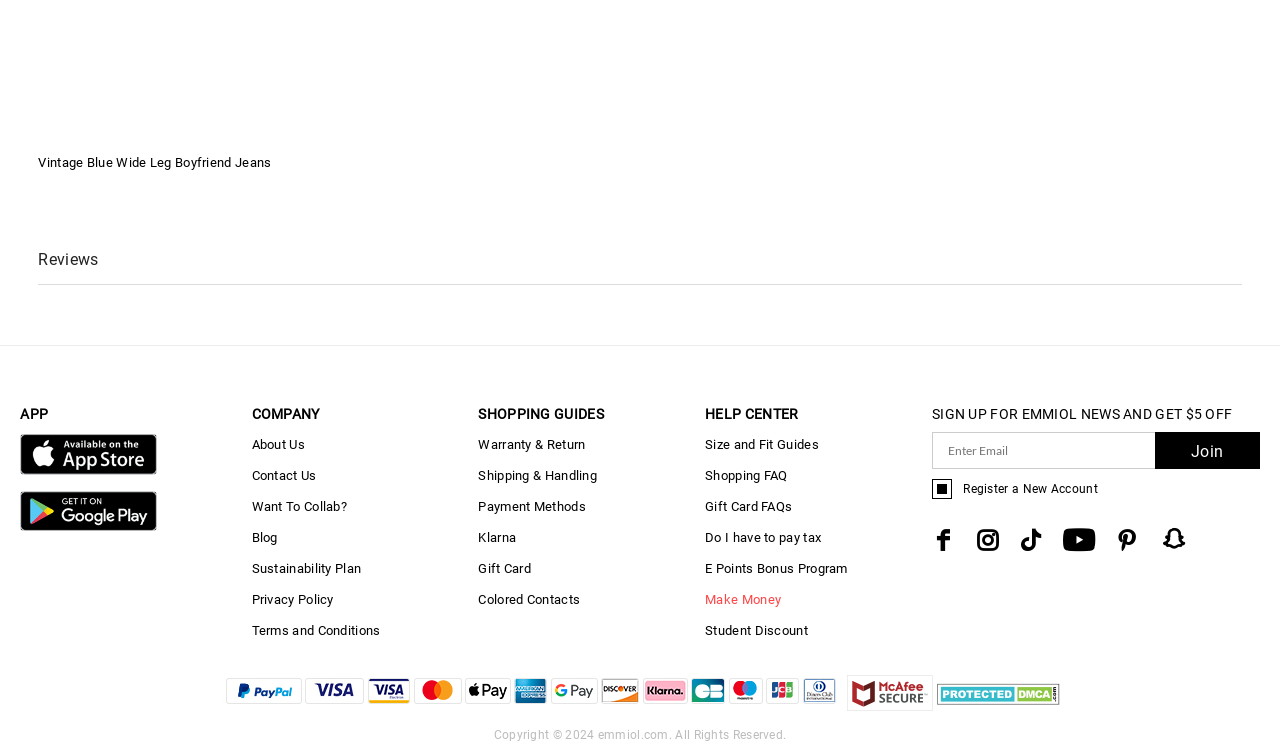Please predict the bounding box coordinates of the element's region where a click is necessary to complete the following instruction: "Open the 'EMMIOL App Store' page". The coordinates should be represented by four float numbers between 0 and 1, i.e., [left, top, right, bottom].

[0.016, 0.613, 0.122, 0.633]